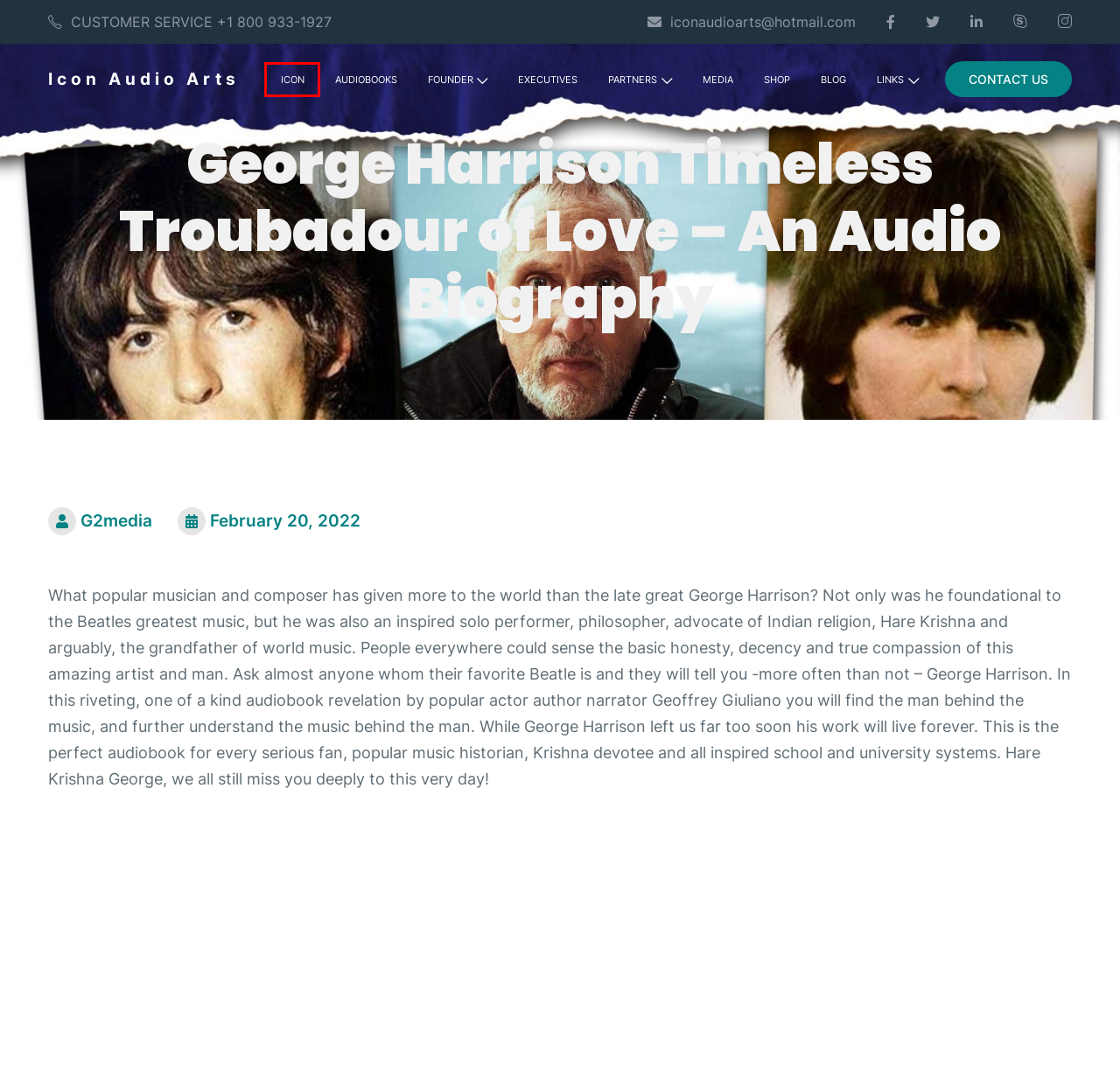Please examine the screenshot provided, which contains a red bounding box around a UI element. Select the webpage description that most accurately describes the new page displayed after clicking the highlighted element. Here are the candidates:
A. About Icon - Icon Audio Arts
B. Shop - Icon Audio Arts
C. Executives - Icon Audio Arts
D. G2media, Author at Icon Audio Arts
E. Blog - Icon Audio Arts
F. Founder - Icon Audio Arts
G. Media - Icon Audio Arts
H. Contact - Icon Audio Arts

A